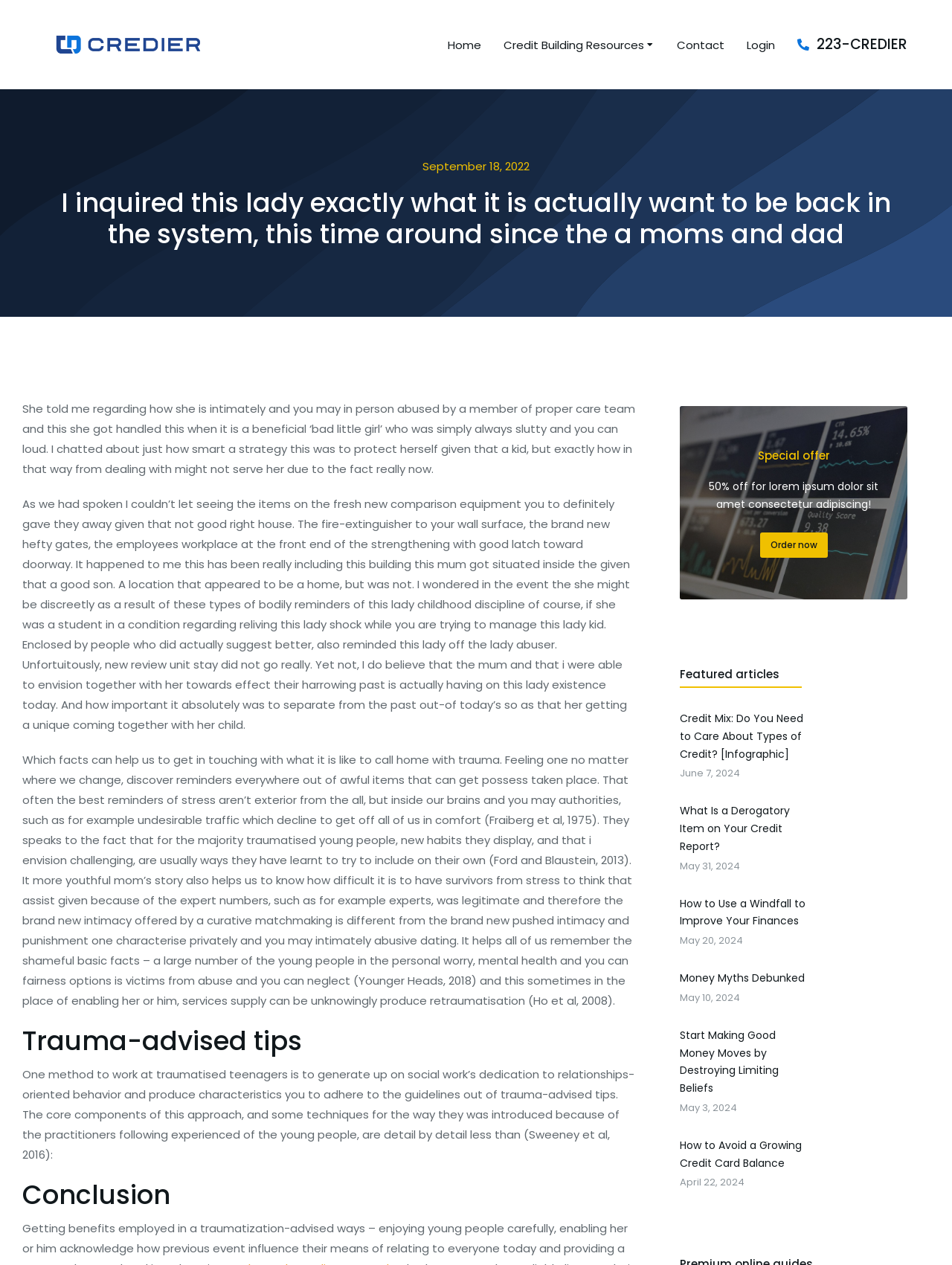What is the purpose of the 'Trauma-advised tips' section?
Based on the visual details in the image, please answer the question thoroughly.

The 'Trauma-advised tips' section appears to be providing guidance and recommendations for professionals working with traumatized youth. The section outlines the core components of a trauma-advised approach and provides examples of how to implement this approach in practice.